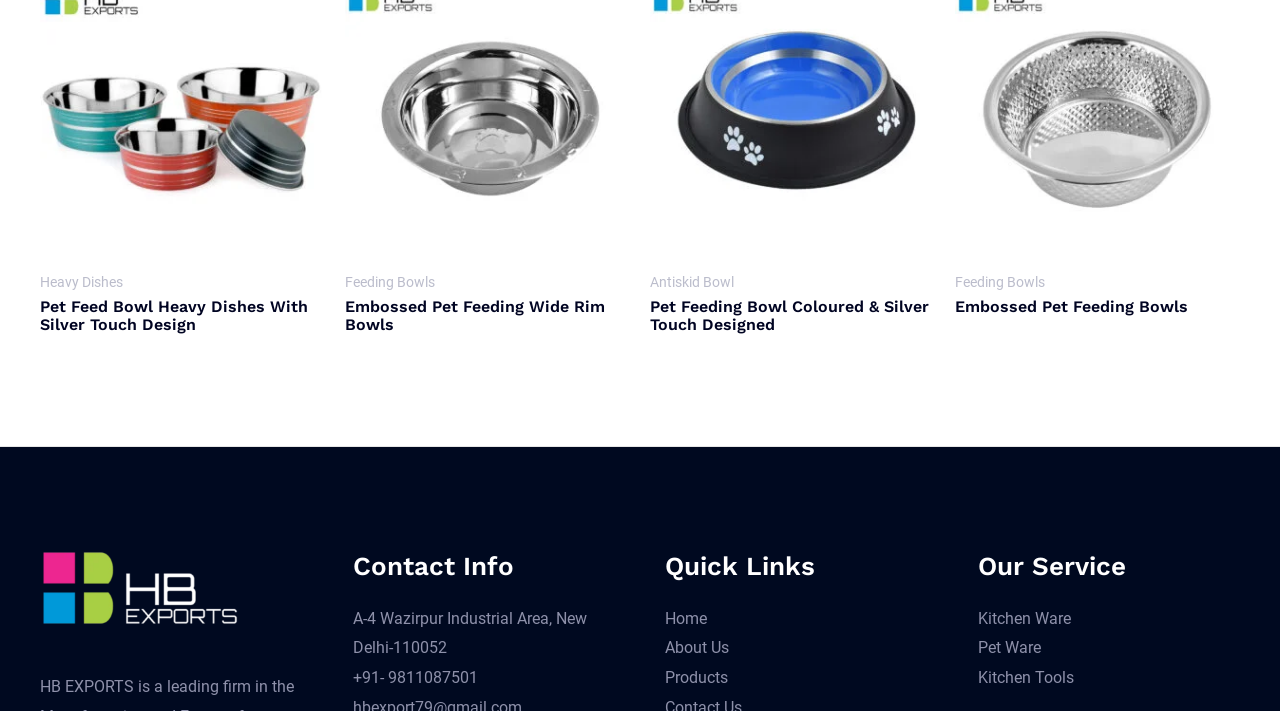Please provide a detailed answer to the question below based on the screenshot: 
What is the last type of pet feeding bowl listed?

The last type of pet feeding bowl listed is 'Embossed Pet Feeding Bowls' which is mentioned in the link element with bounding box coordinates [0.746, 0.42, 0.969, 0.444].